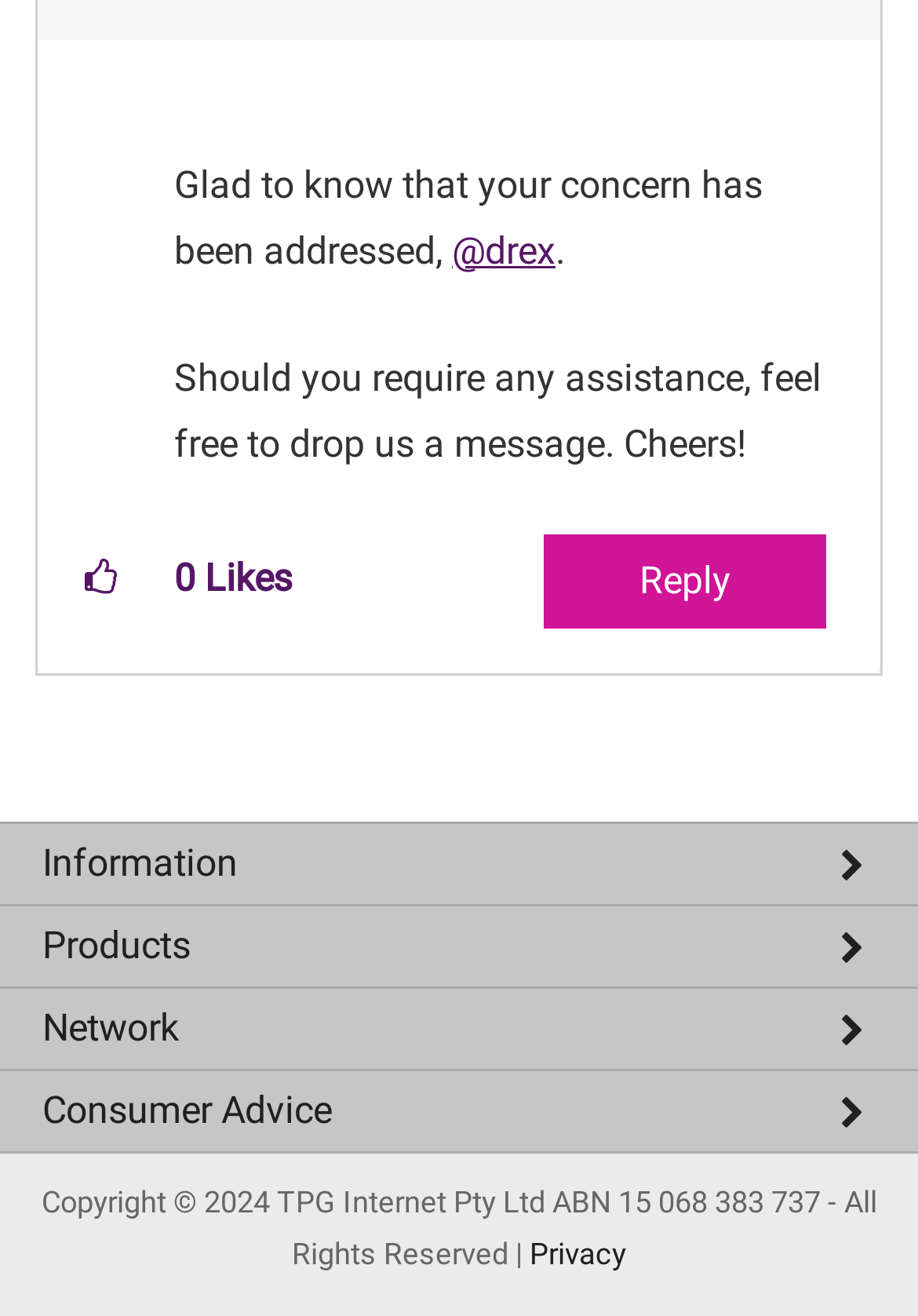How many likes does this post have?
Please use the image to provide a one-word or short phrase answer.

0